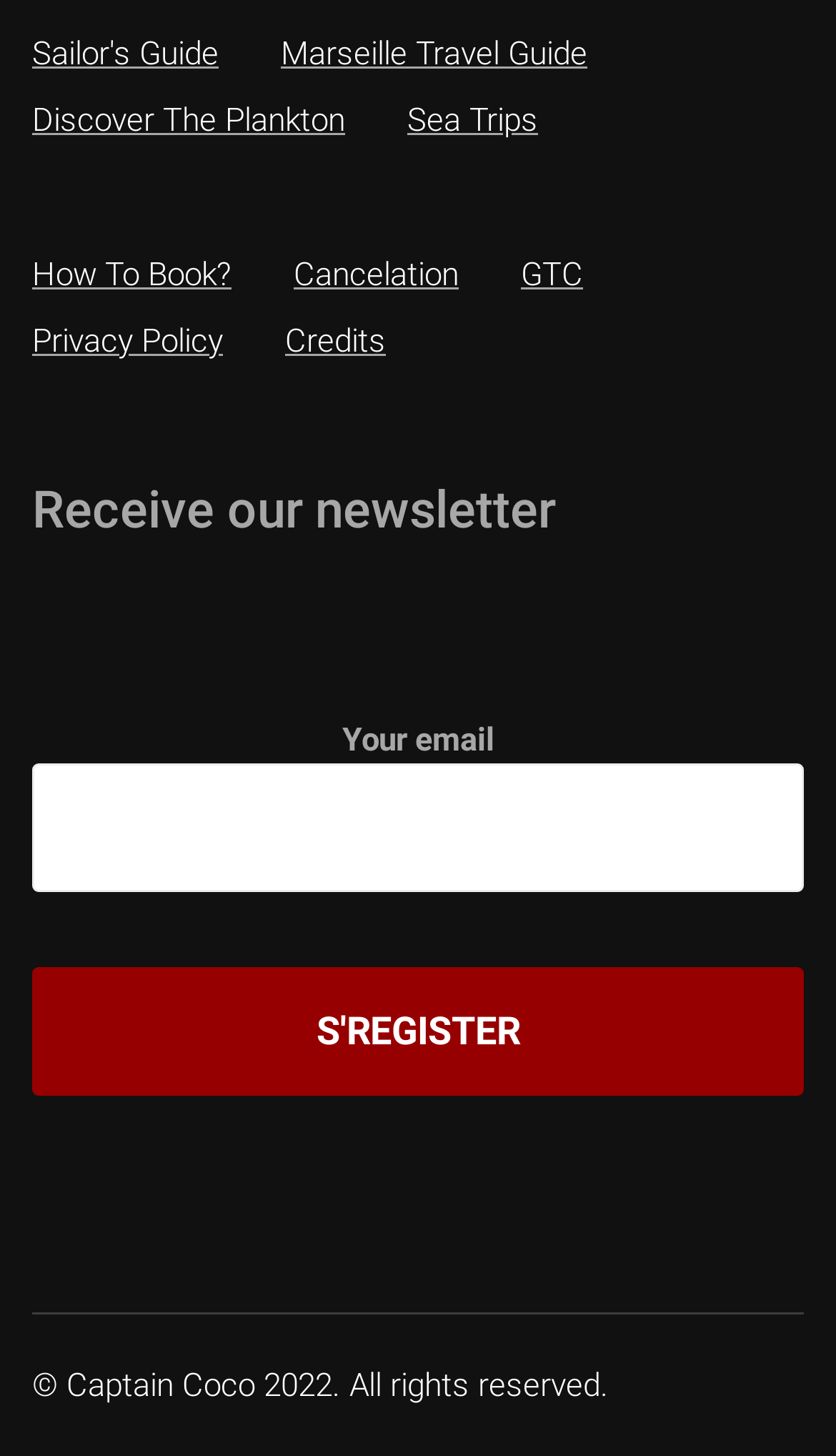How many links are in the footer?
Examine the screenshot and reply with a single word or phrase.

4